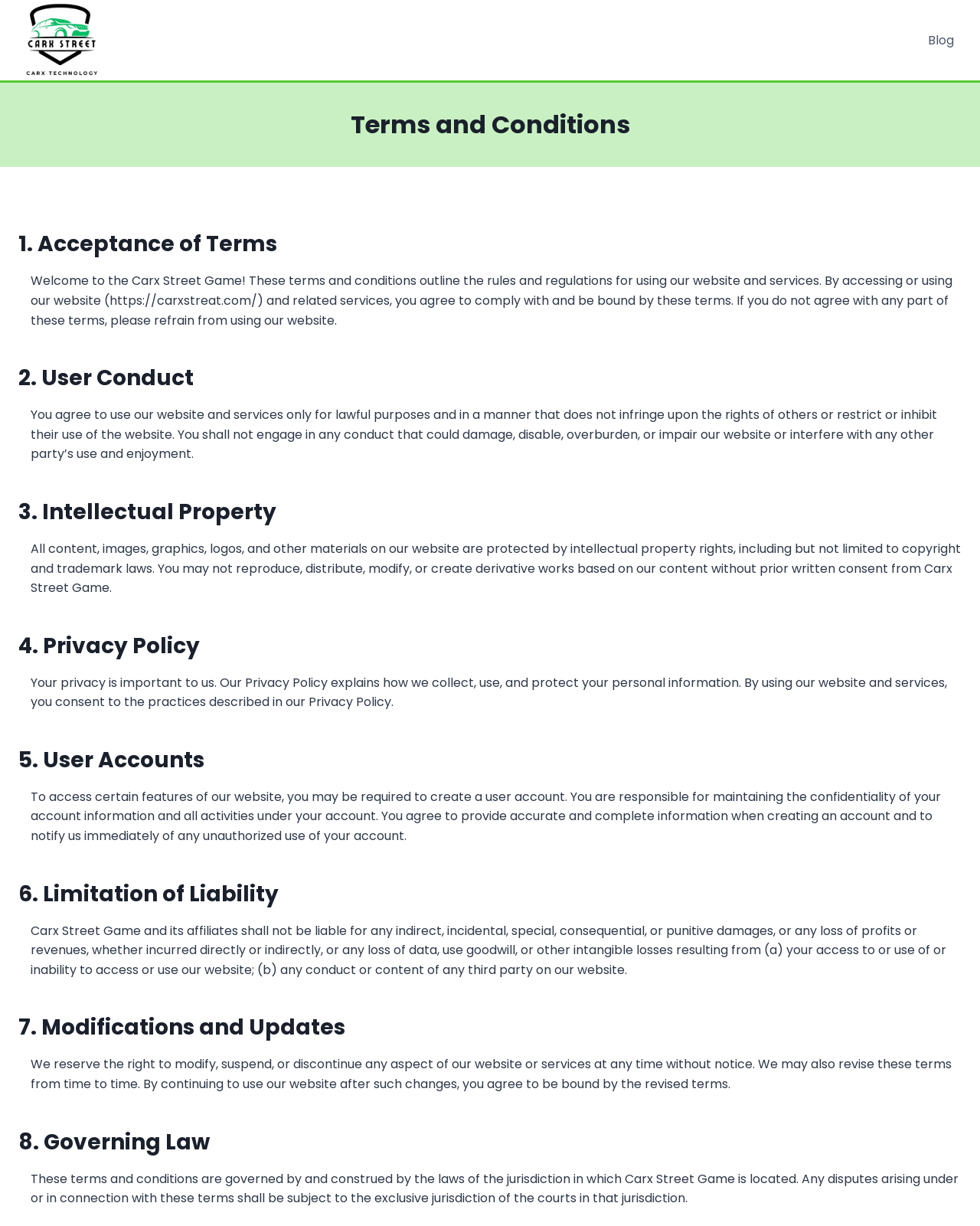What happens if you do not agree with the terms?
Answer the question with as much detail as you can, using the image as a reference.

The webpage states that if you do not agree with any part of the terms, you should refrain from using the website. This implies that you must agree to the terms in order to use the website and its services.